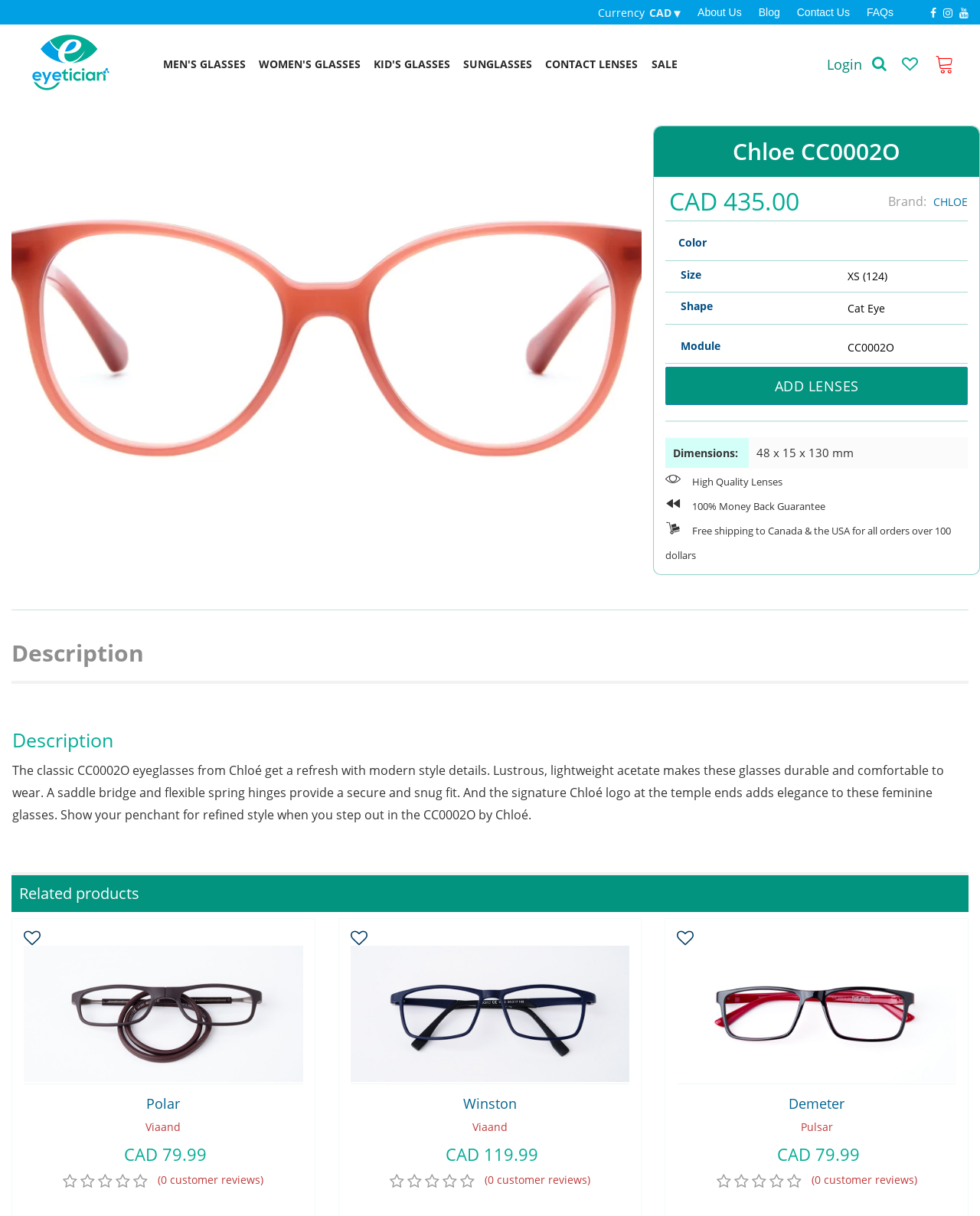Determine the bounding box coordinates for the area that needs to be clicked to fulfill this task: "Click on FAQs". The coordinates must be given as four float numbers between 0 and 1, i.e., [left, top, right, bottom].

[0.867, 0.0, 0.912, 0.018]